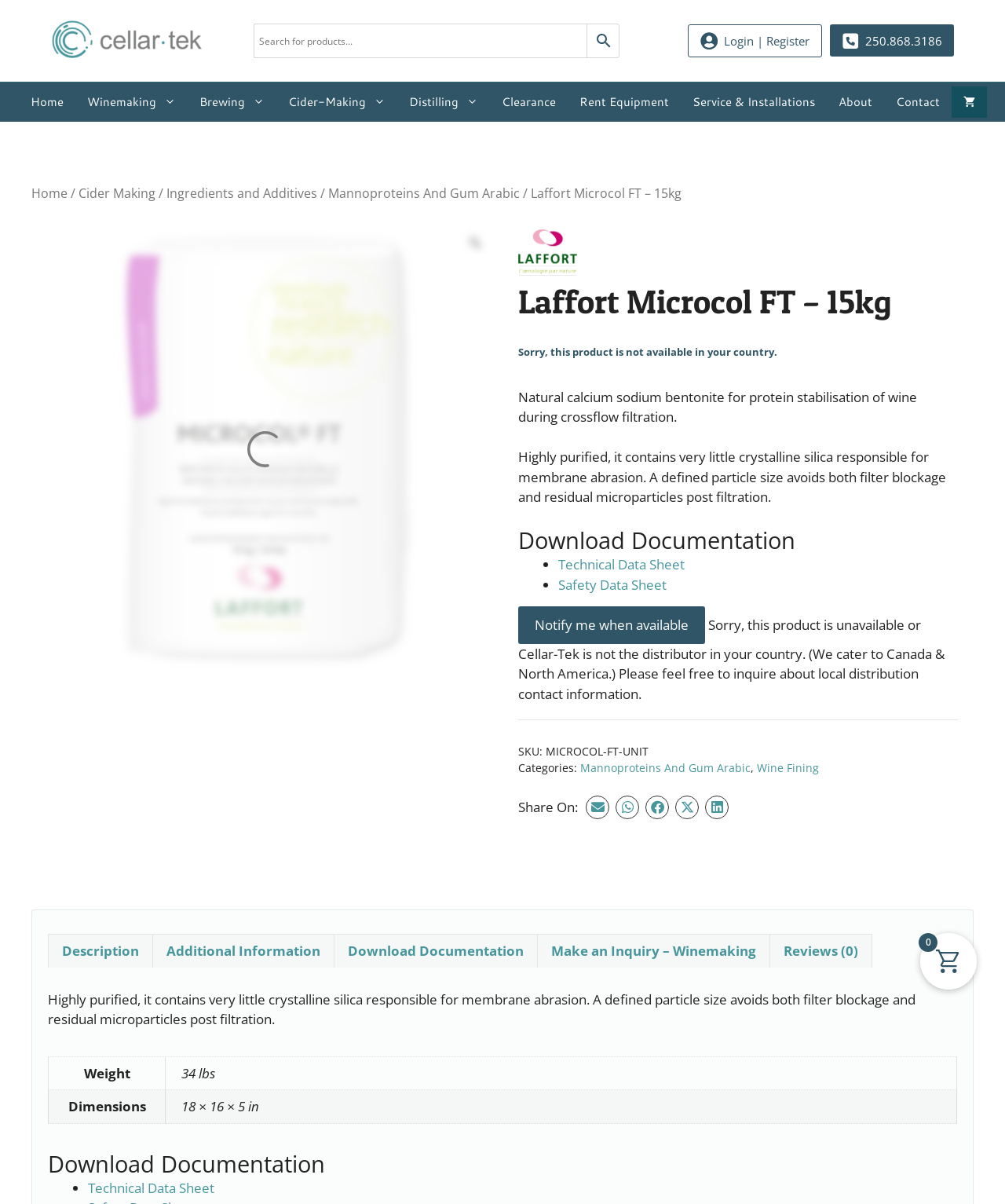Identify the main heading from the webpage and provide its text content.

Laffort Microcol FT – 15kg